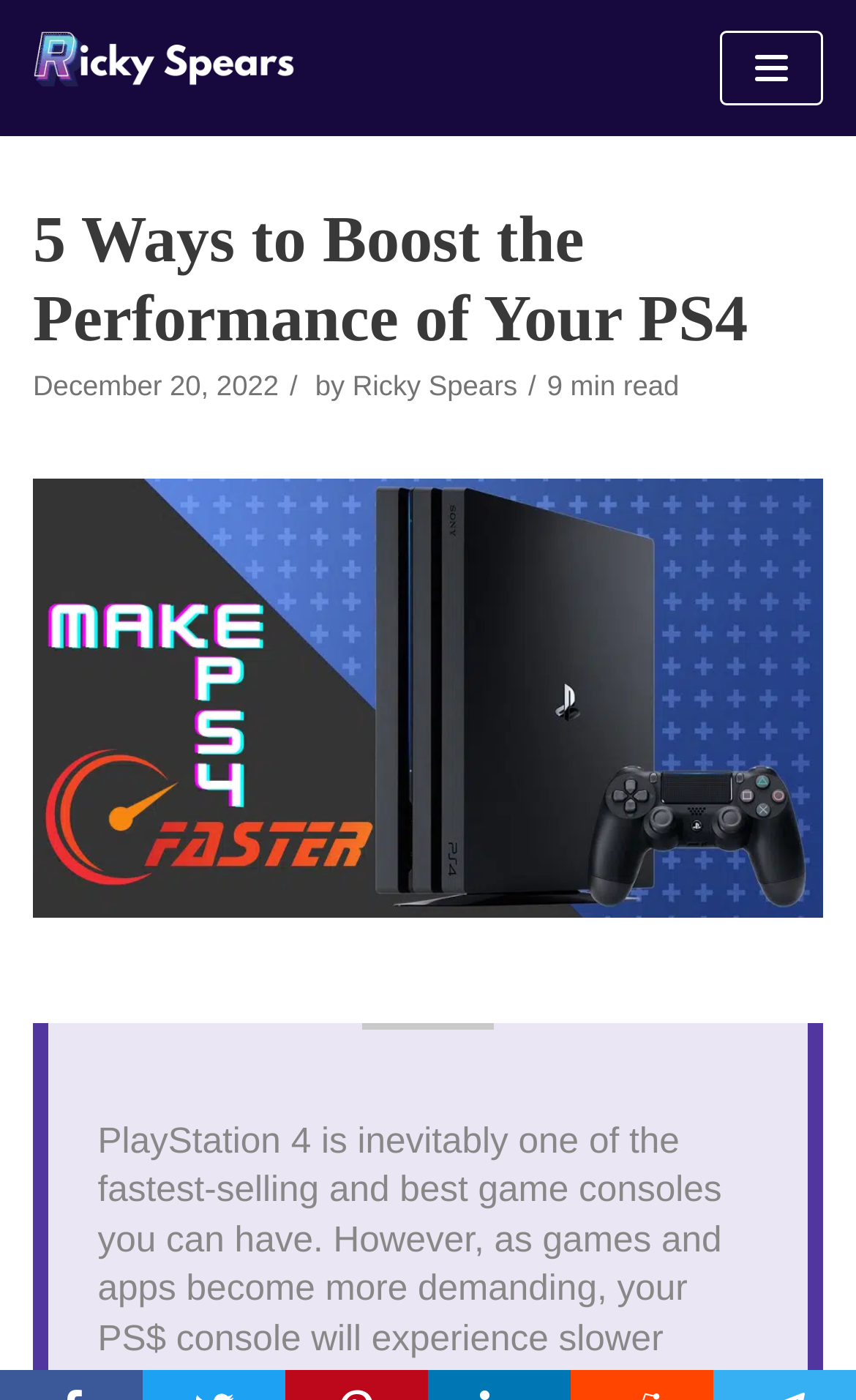For the element described, predict the bounding box coordinates as (top-left x, top-left y, bottom-right x, bottom-right y). All values should be between 0 and 1. Element description: Ricky Spears

[0.412, 0.263, 0.604, 0.287]